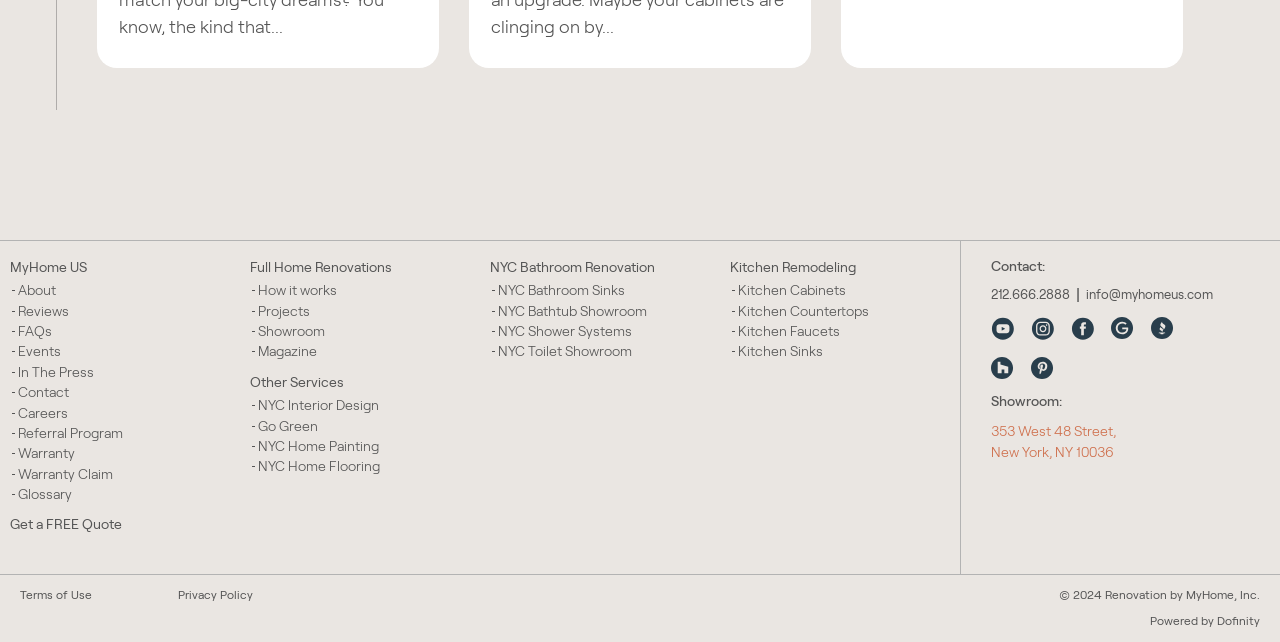Give a concise answer using one word or a phrase to the following question:
What is the company name?

MyHome US